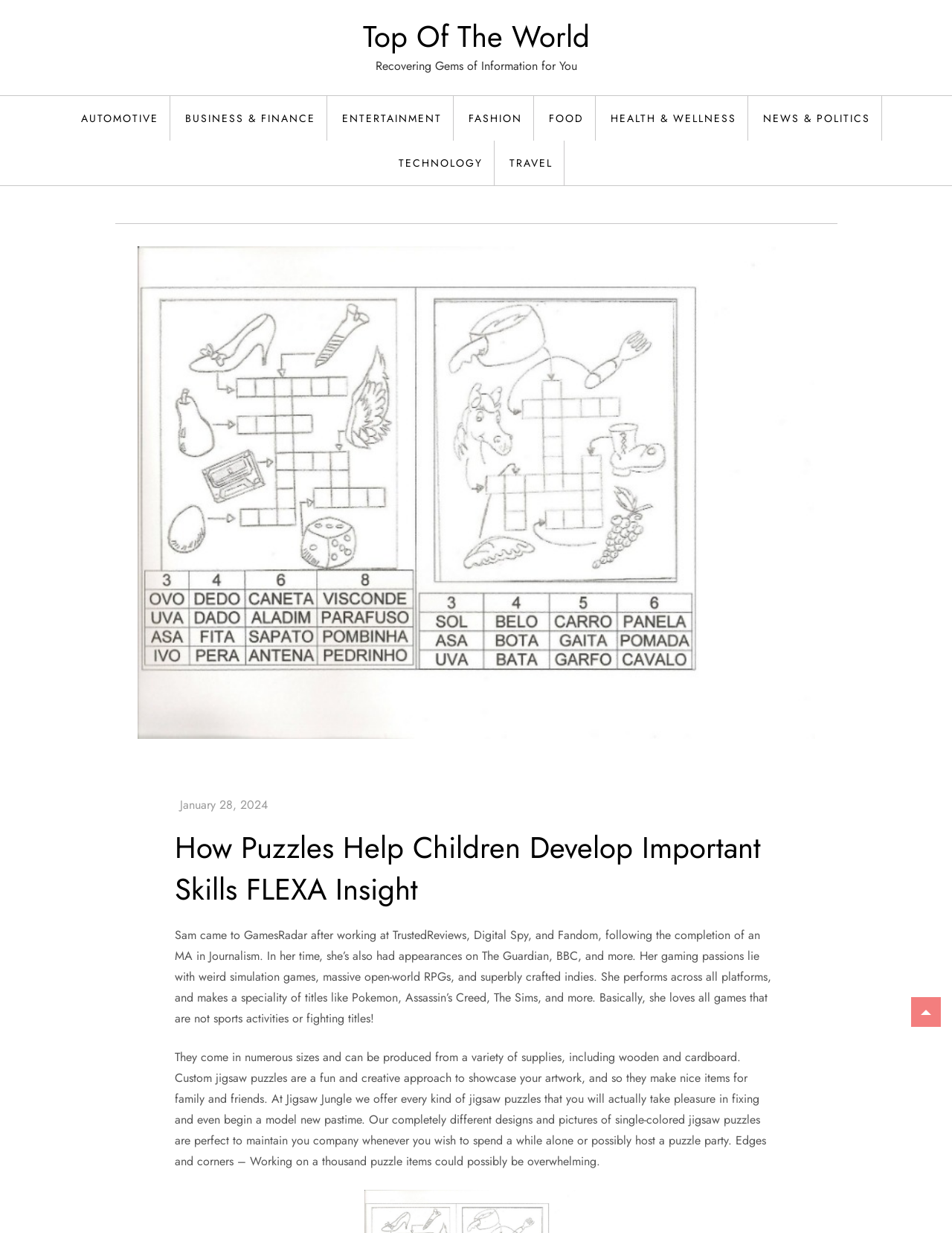Write an exhaustive caption that covers the webpage's main aspects.

The webpage is about the benefits of puzzles for children's development, specifically highlighting the importance of skills acquired through puzzle-solving. At the top, there is a link to "Top Of The World" and a static text "Recovering Gems of Information for You". 

Below this, there are eight categorized links: "AUTOMOTIVE", "BUSINESS & FINANCE", "ENTERTAINMENT", "FASHION", "FOOD", "HEALTH & WELLNESS", "NEWS & POLITICS", and "TECHNOLOGY", which are aligned horizontally across the page. 

Further down, there is a section with a link to "TRAVEL" and a sub-link to a specific date, "January 28, 2024". 

The main content of the webpage is divided into three sections. The first section has a header with the title "How Puzzles Help Children Develop Important Skills FLEXA Insight". 

The second section is a brief author bio, describing the writer's background and gaming interests. 

The third section is a descriptive text about jigsaw puzzles, discussing their various sizes, materials, and uses, as well as their benefits as a hobby. 

At the bottom right corner of the page, there is an additional link with no text.